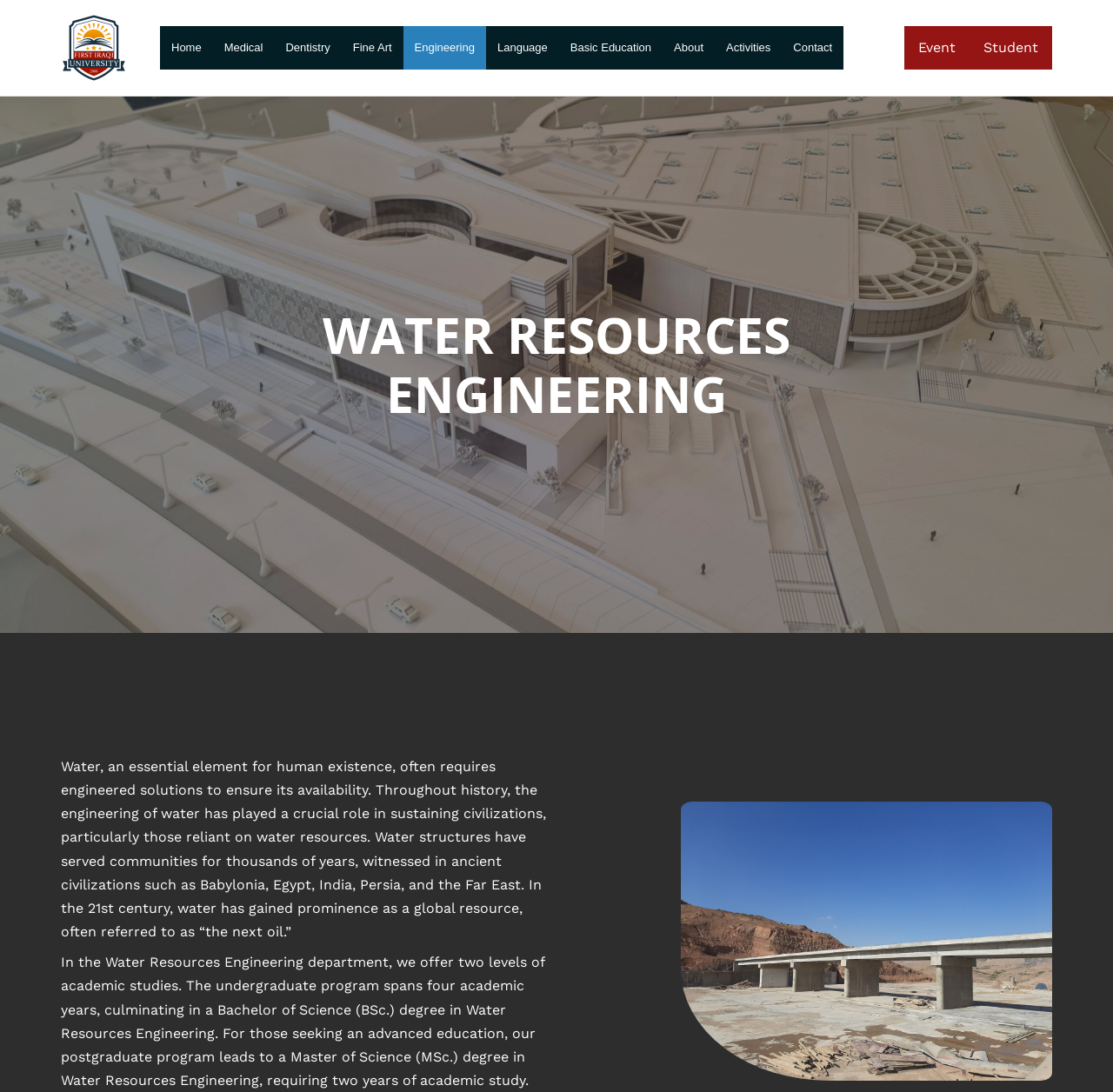What is the importance of water resources in the 21st century? Analyze the screenshot and reply with just one word or a short phrase.

It is referred to as 'the next oil'